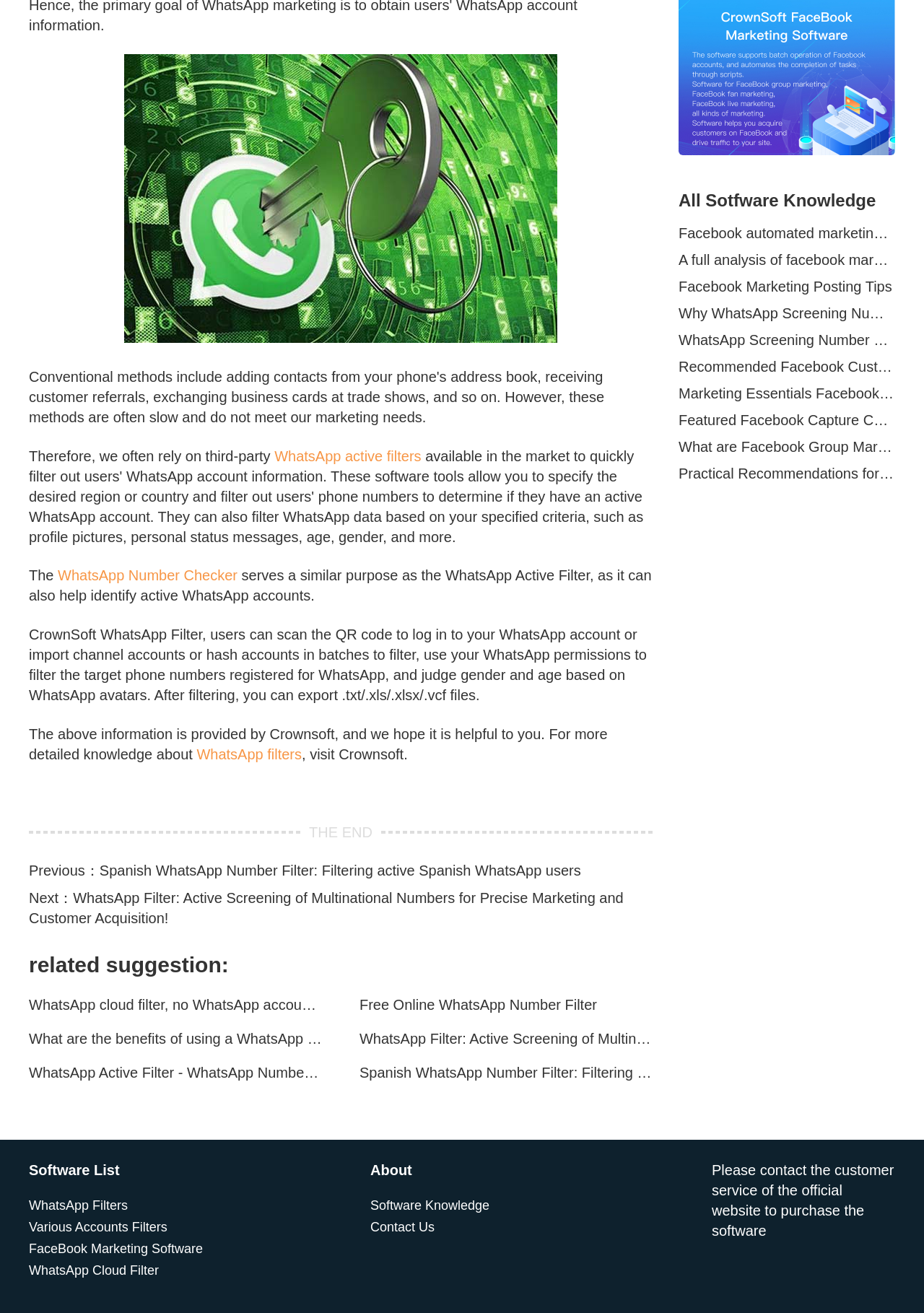What type of files can be exported after filtering?
Using the information from the image, give a concise answer in one word or a short phrase.

txt/xls/xlsx/vcf